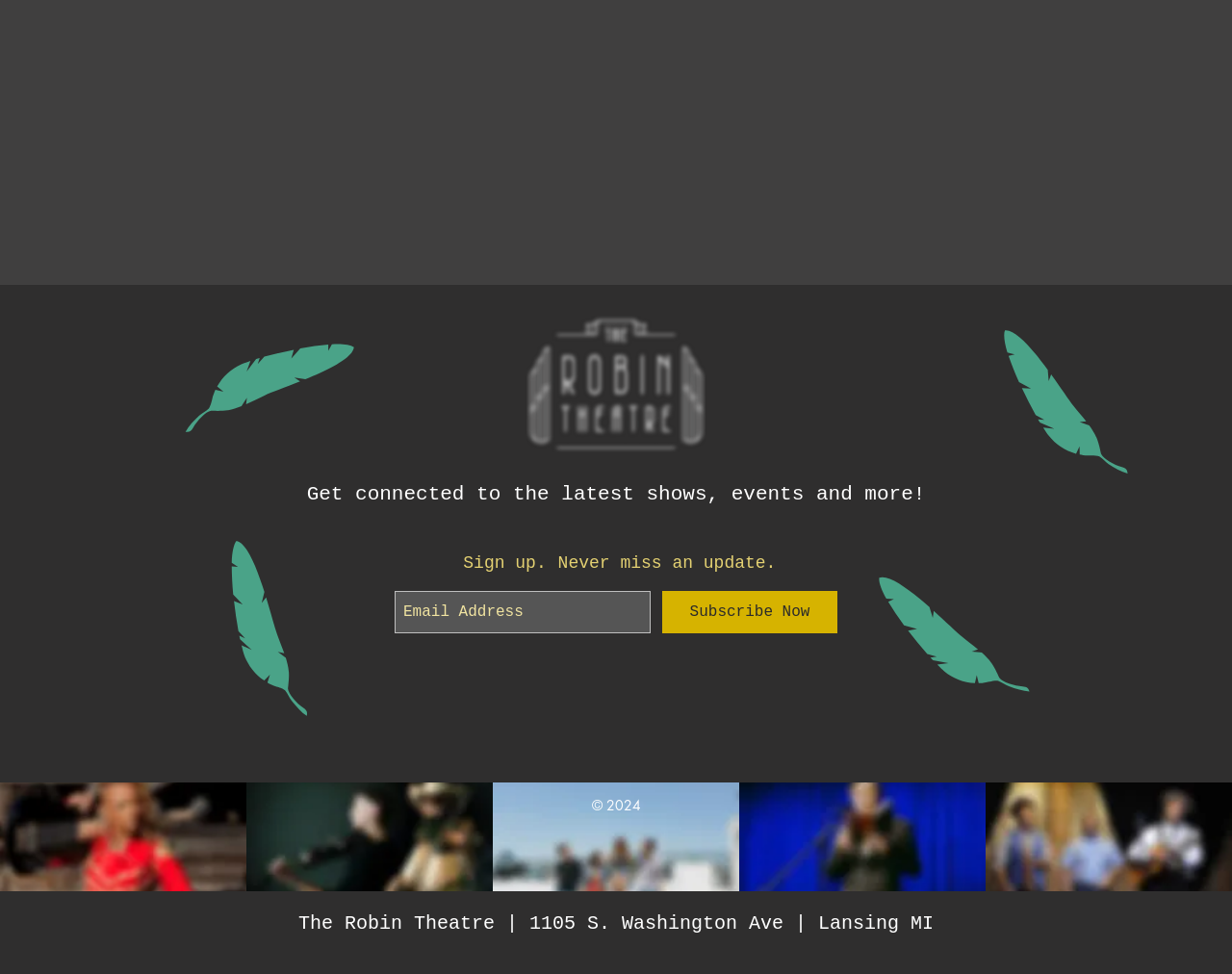What type of icons are displayed in the 'Social Bar'?
Look at the screenshot and respond with a single word or phrase.

White social media icons